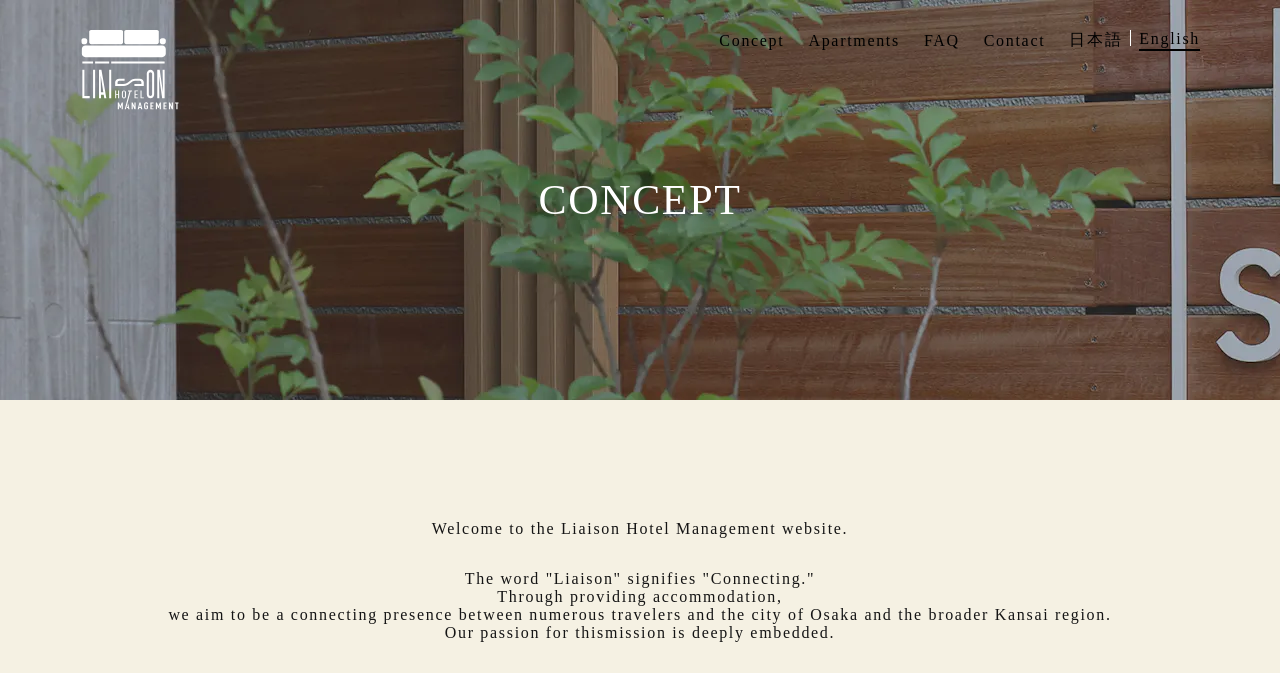Respond to the question below with a single word or phrase:
How many main navigation links are there?

4